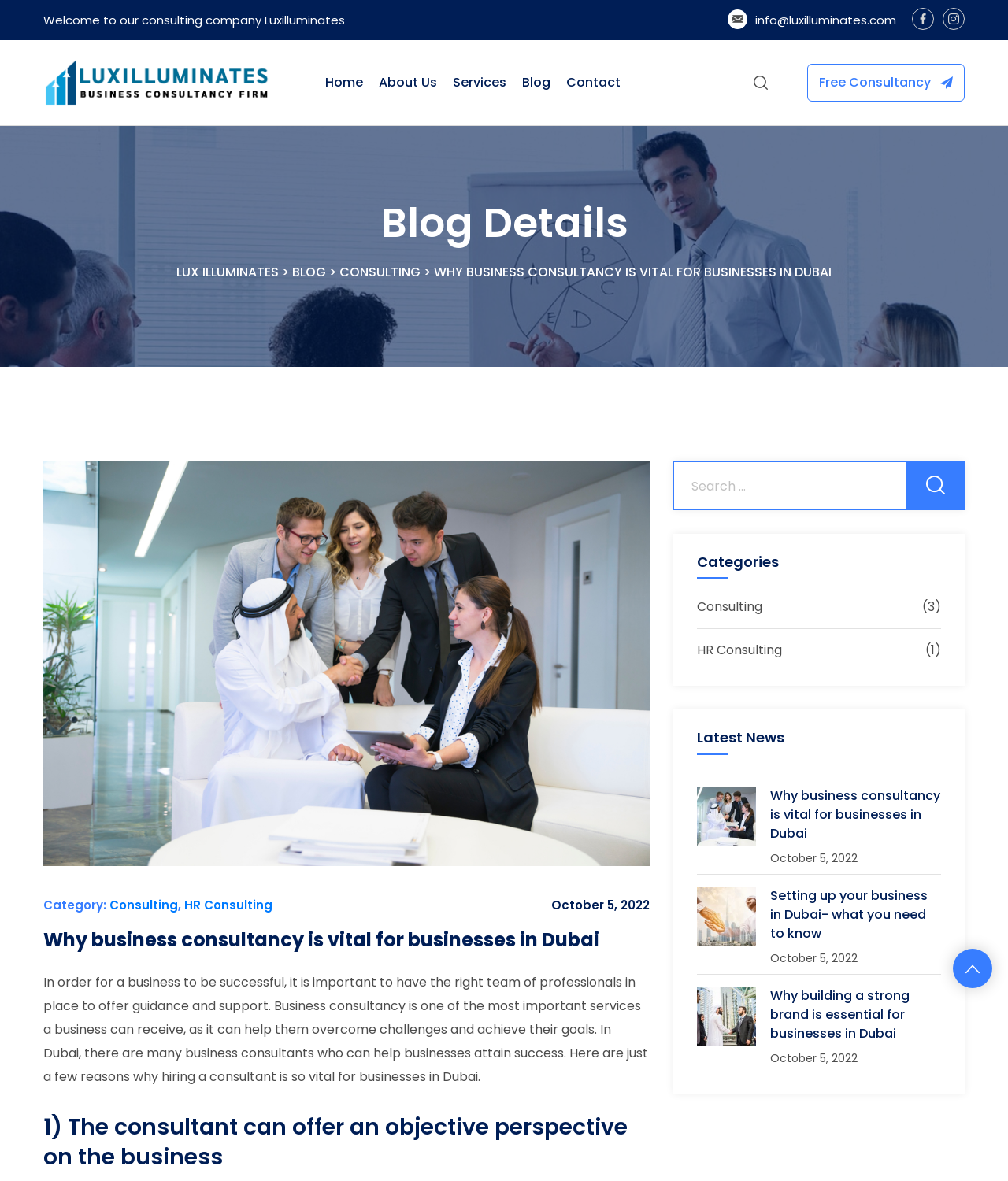Please specify the bounding box coordinates in the format (top-left x, top-left y, bottom-right x, bottom-right y), with all values as floating point numbers between 0 and 1. Identify the bounding box of the UI element described by: Home

[0.316, 0.034, 0.366, 0.106]